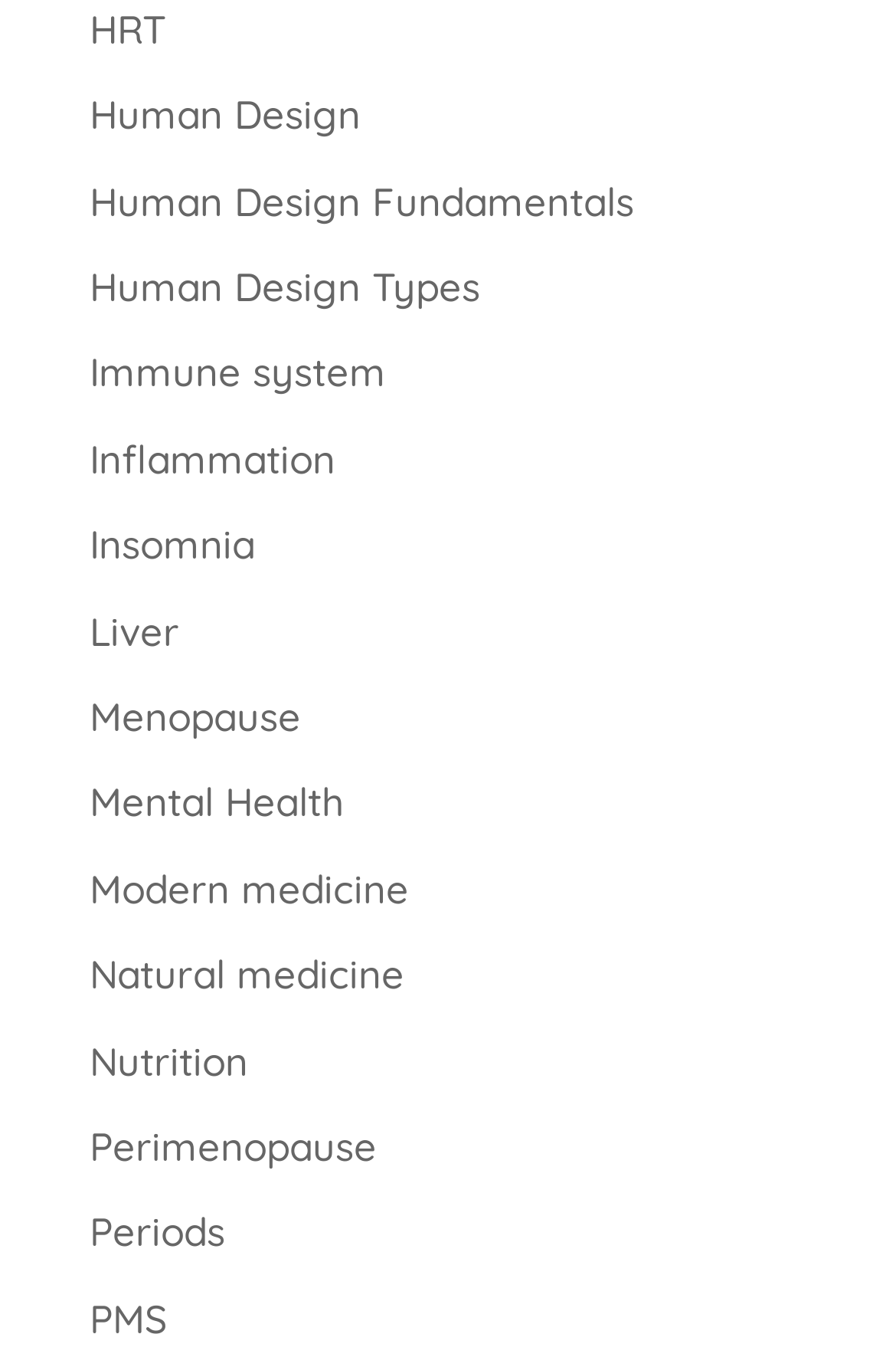Identify the bounding box coordinates of the part that should be clicked to carry out this instruction: "Learn about PMS".

[0.1, 0.953, 0.187, 0.989]